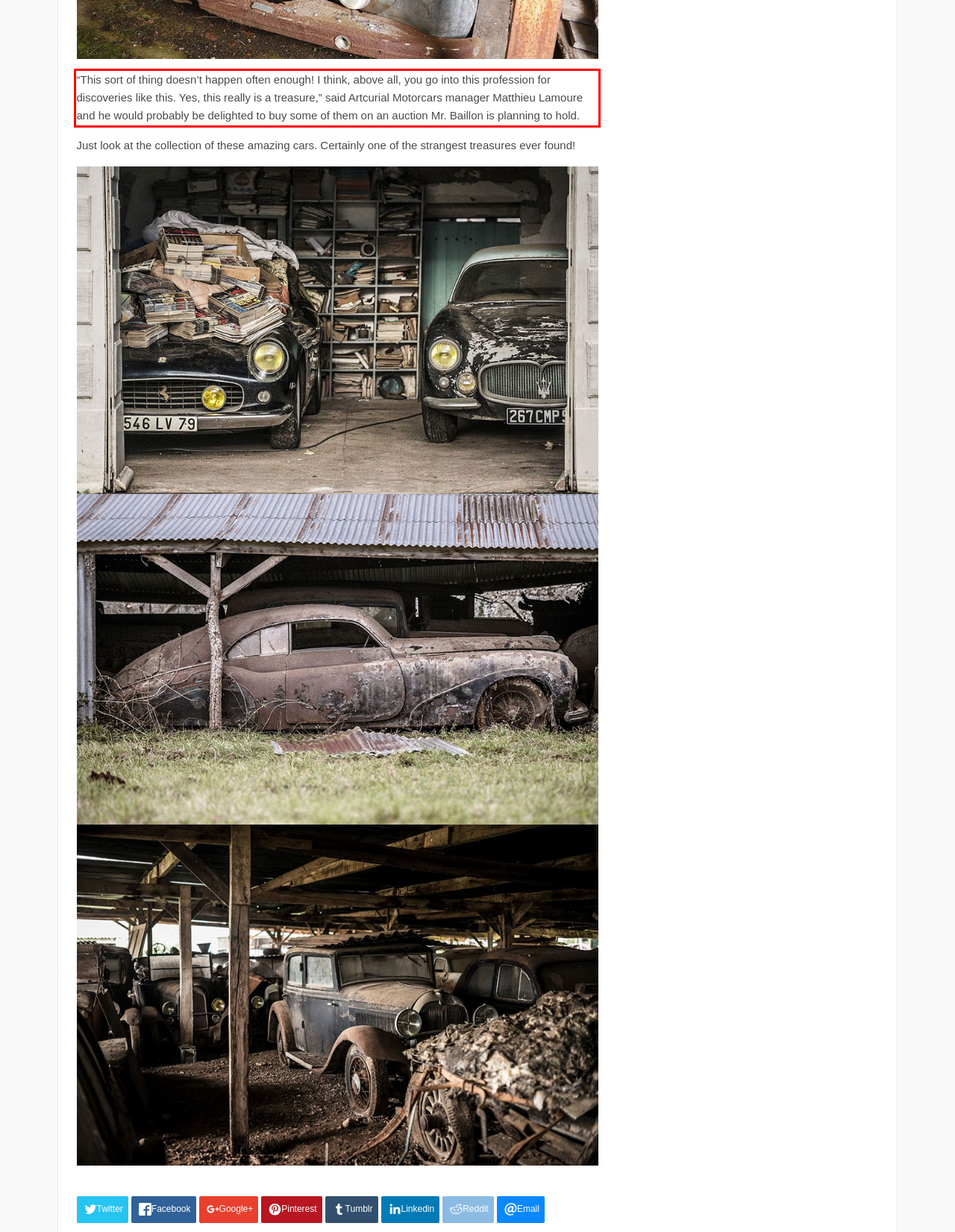Please look at the webpage screenshot and extract the text enclosed by the red bounding box.

“This sort of thing doesn’t happen often enough! I think, above all, you go into this profession for discoveries like this. Yes, this really is a treasure,” said Artcurial Motorcars manager Matthieu Lamoure and he would probably be delighted to buy some of them on an auction Mr. Baillon is planning to hold.